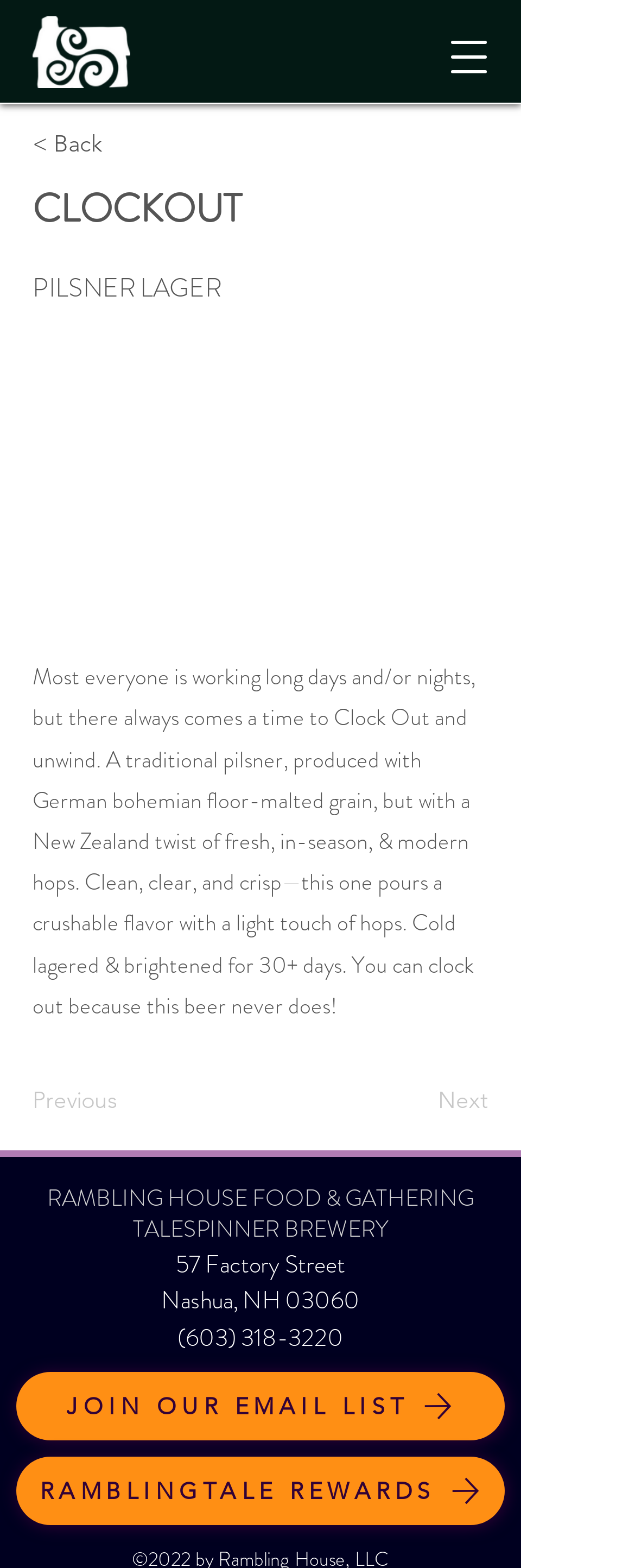For the given element description aria-label="Open navigation menu", determine the bounding box coordinates of the UI element. The coordinates should follow the format (top-left x, top-left y, bottom-right x, bottom-right y) and be within the range of 0 to 1.

[0.674, 0.01, 0.803, 0.062]